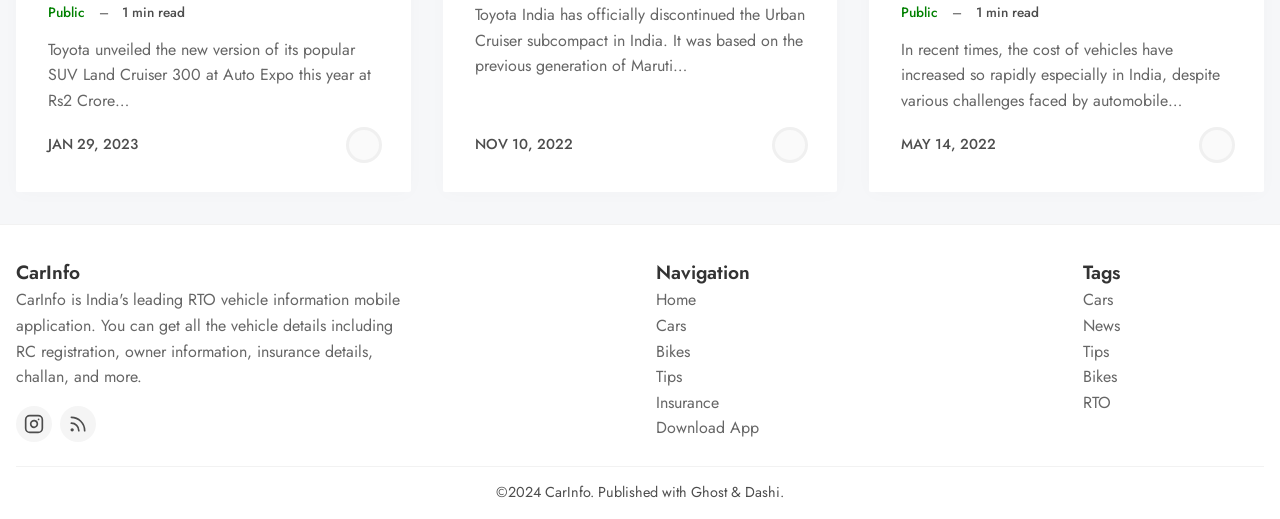Give a concise answer of one word or phrase to the question: 
What is the name of the author of the second news article?

Simran